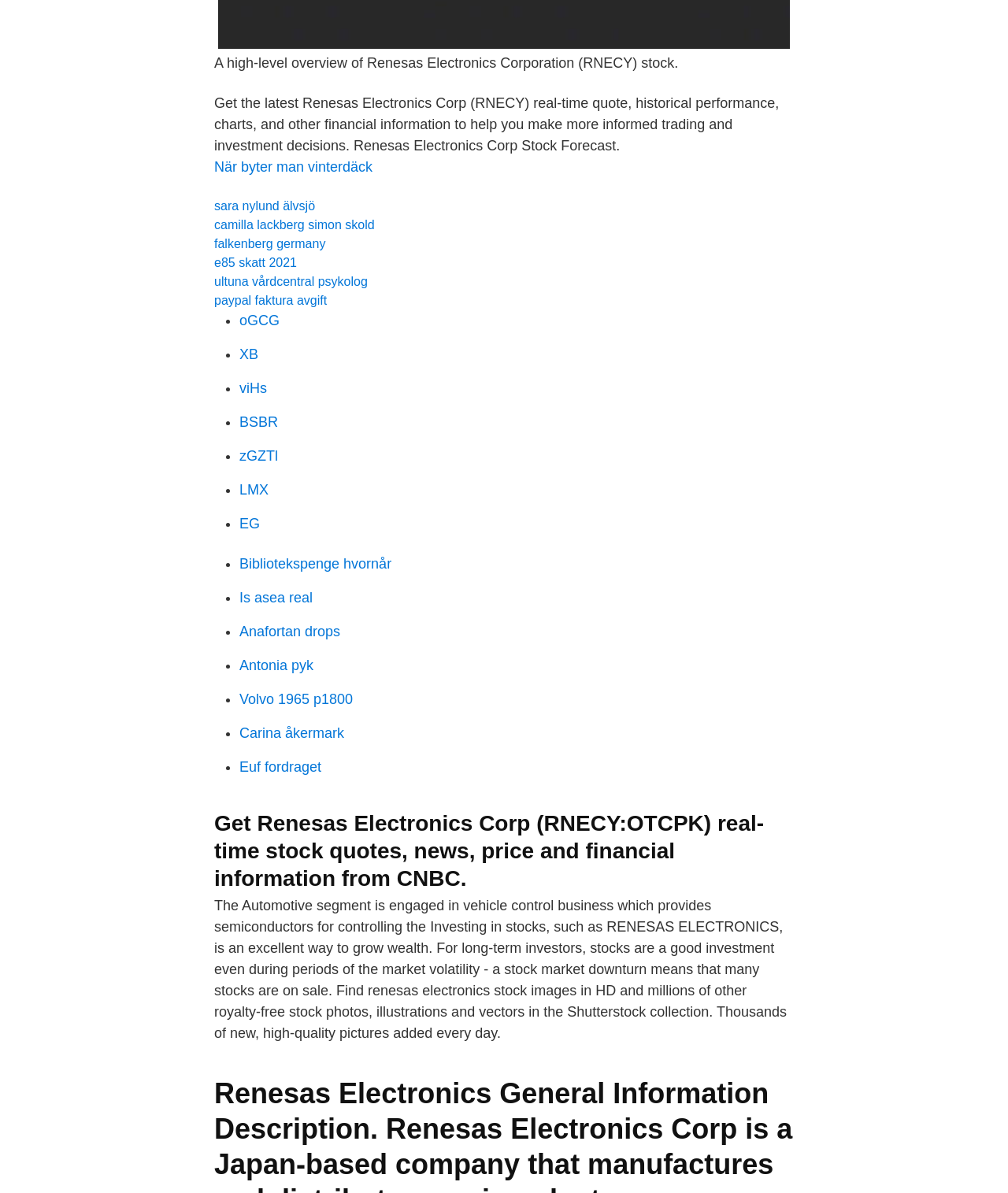Provide the bounding box coordinates of the HTML element this sentence describes: "Is asea real". The bounding box coordinates consist of four float numbers between 0 and 1, i.e., [left, top, right, bottom].

[0.238, 0.494, 0.31, 0.508]